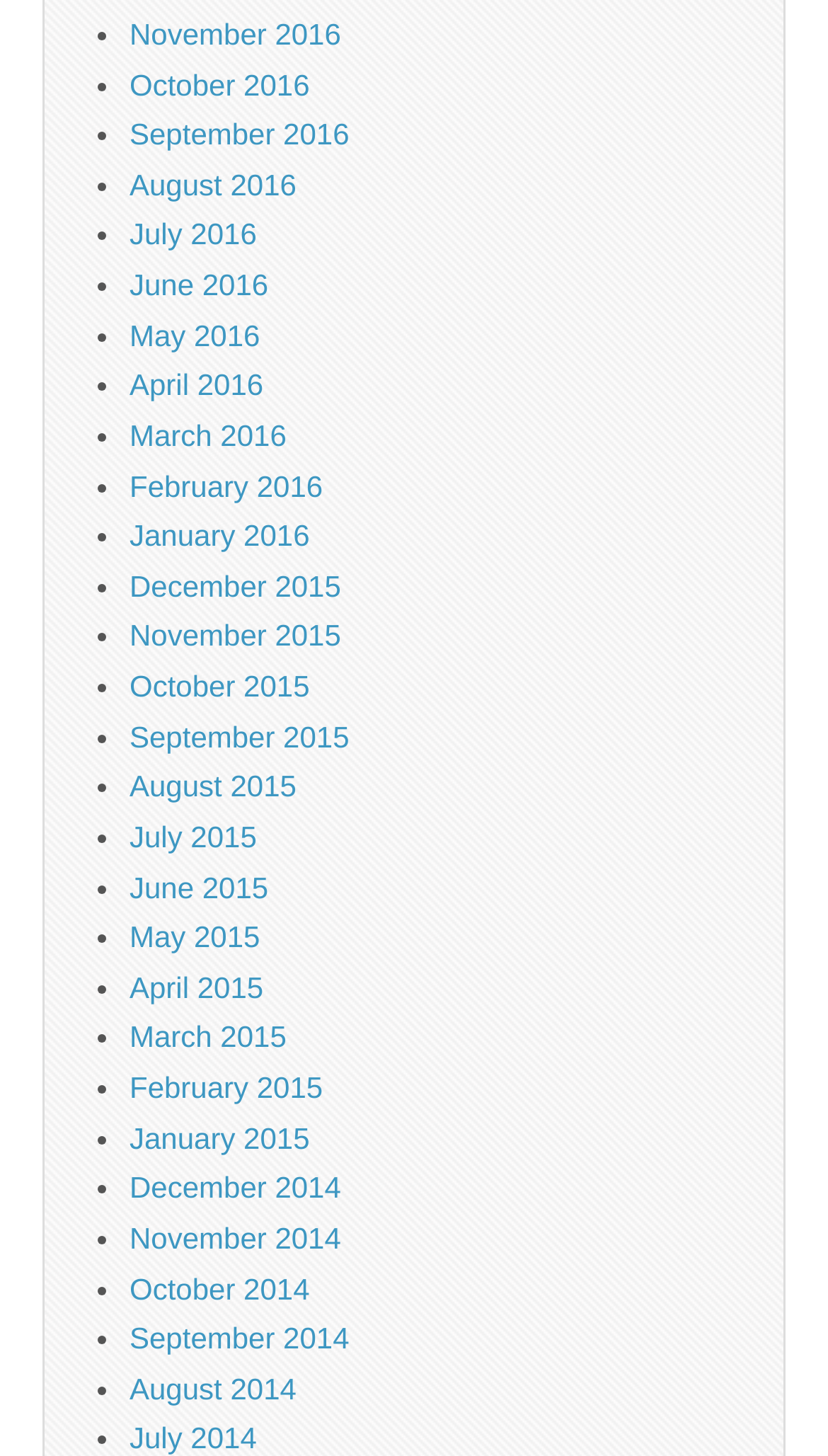Respond with a single word or phrase to the following question: Are the months listed in chronological order?

Yes